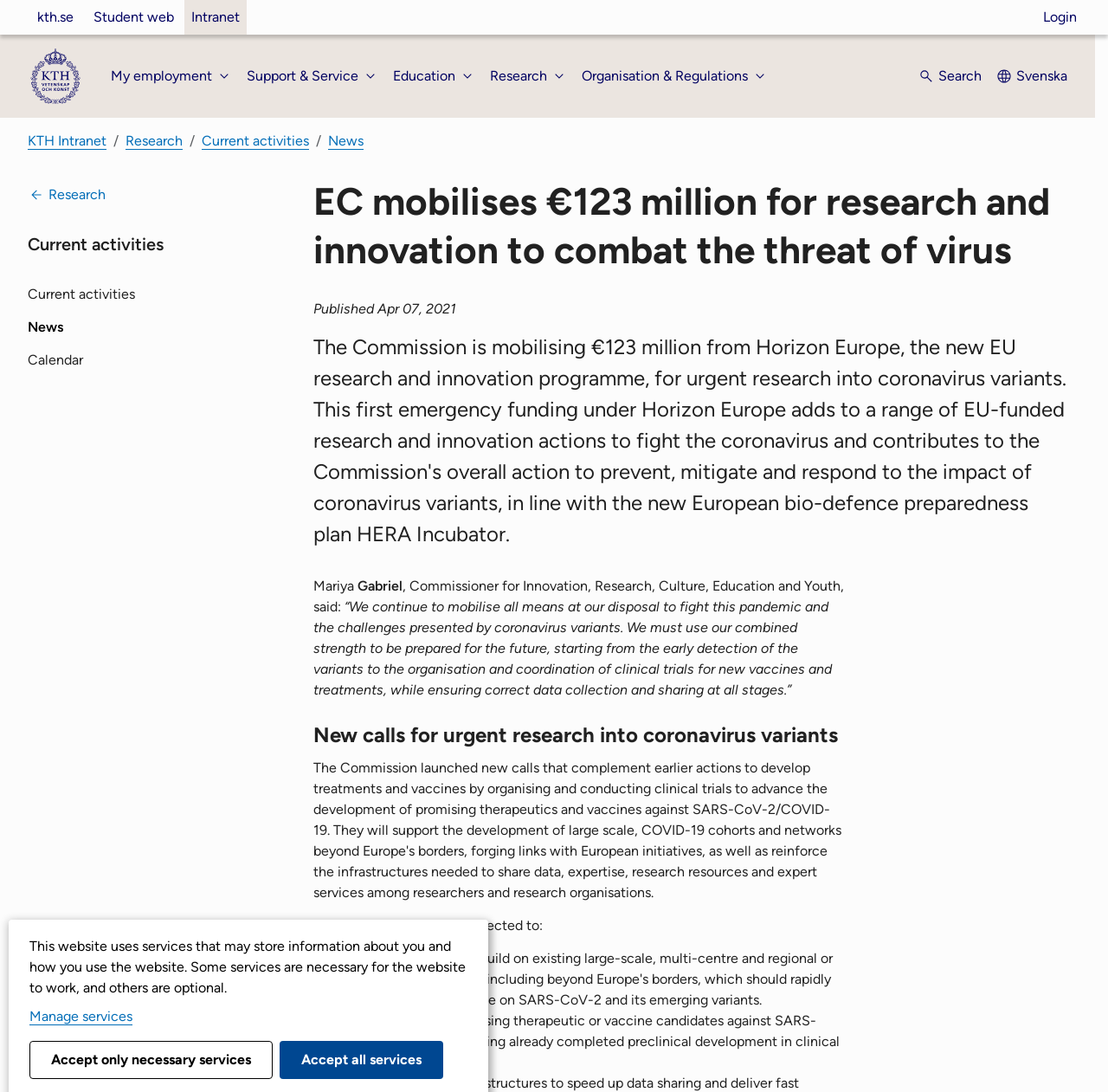Locate the bounding box coordinates of the area where you should click to accomplish the instruction: "View My employment".

[0.1, 0.054, 0.21, 0.086]